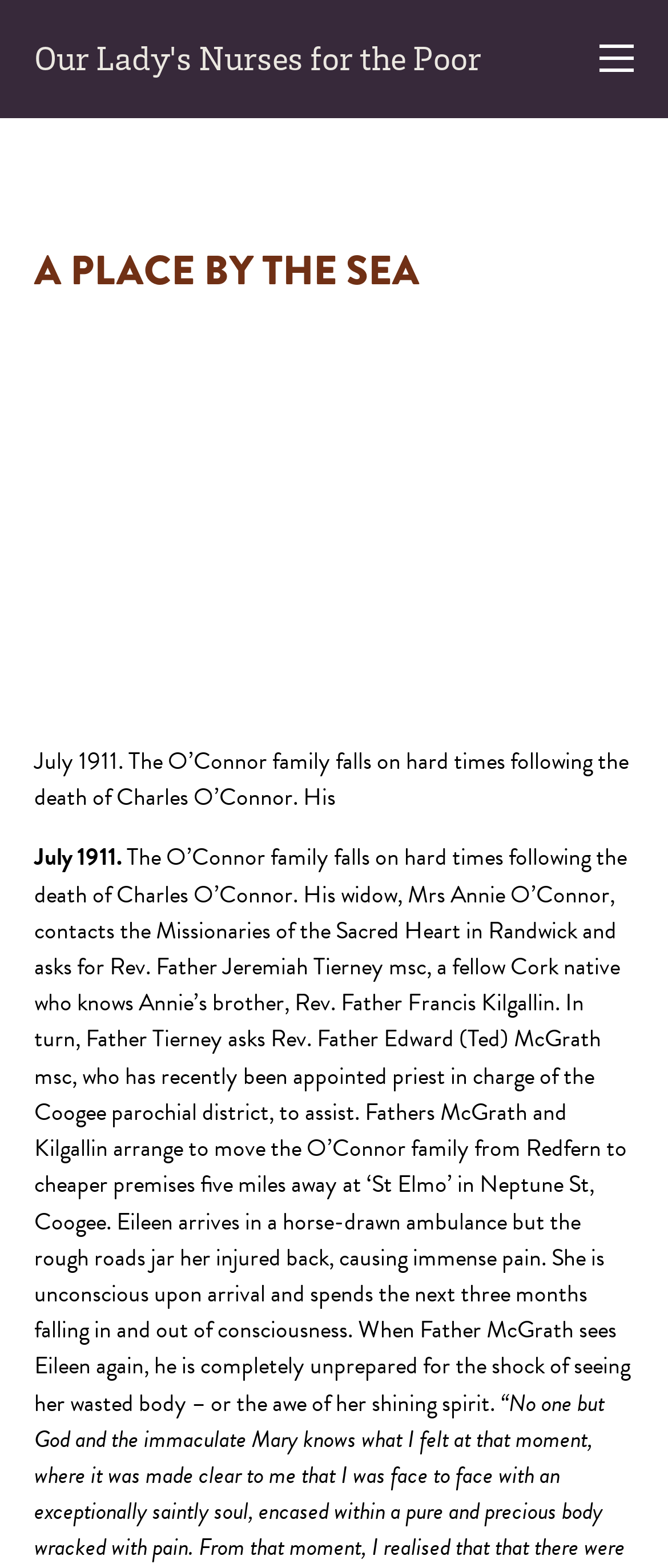What is the name of the organization?
Could you answer the question with a detailed and thorough explanation?

The name of the organization can be found in the link at the top of the page, which says 'Our Lady's Nurses for the Poor'. This suggests that the webpage is related to this organization.